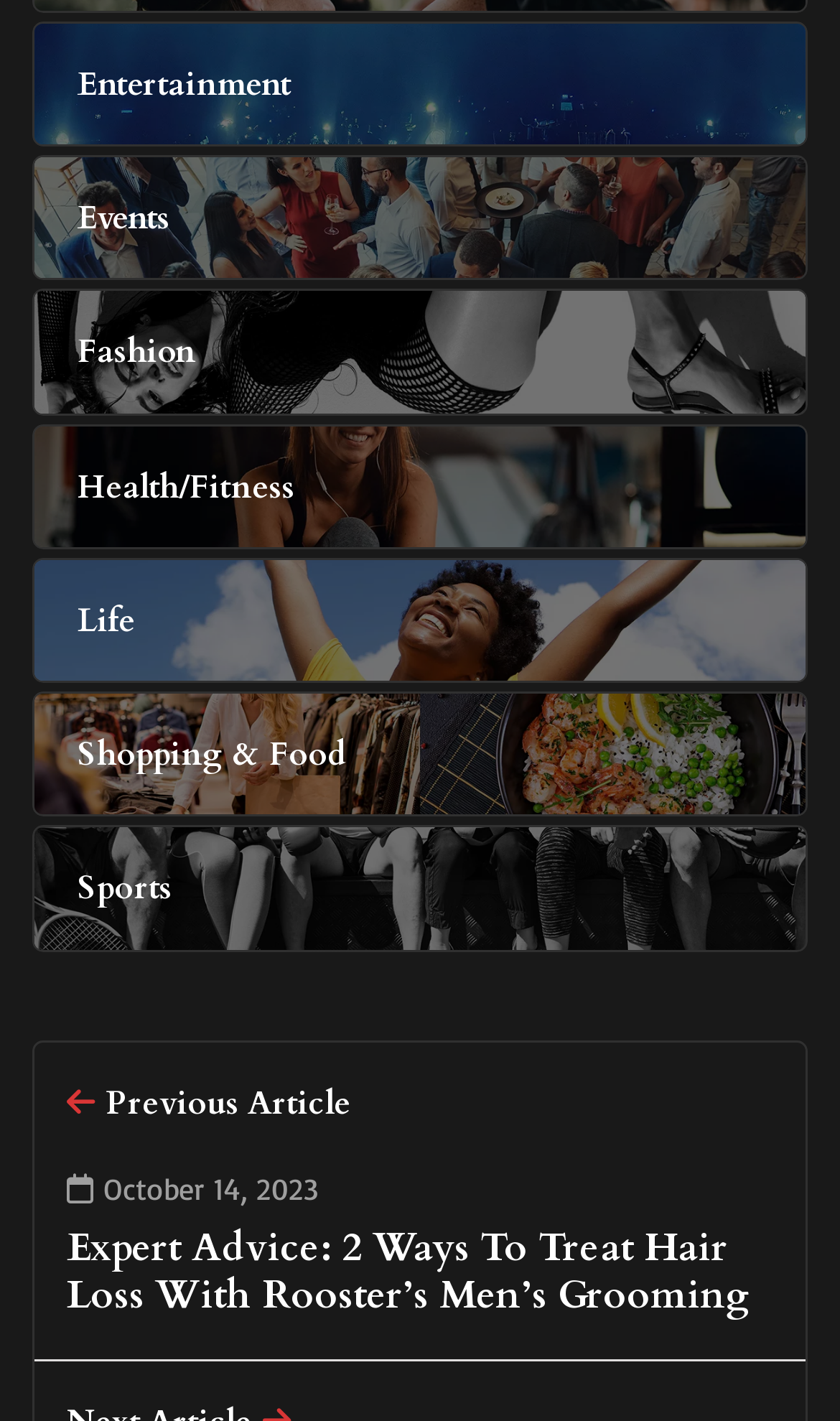Kindly respond to the following question with a single word or a brief phrase: 
What categories are available on the top menu?

Entertainment, Events, etc.